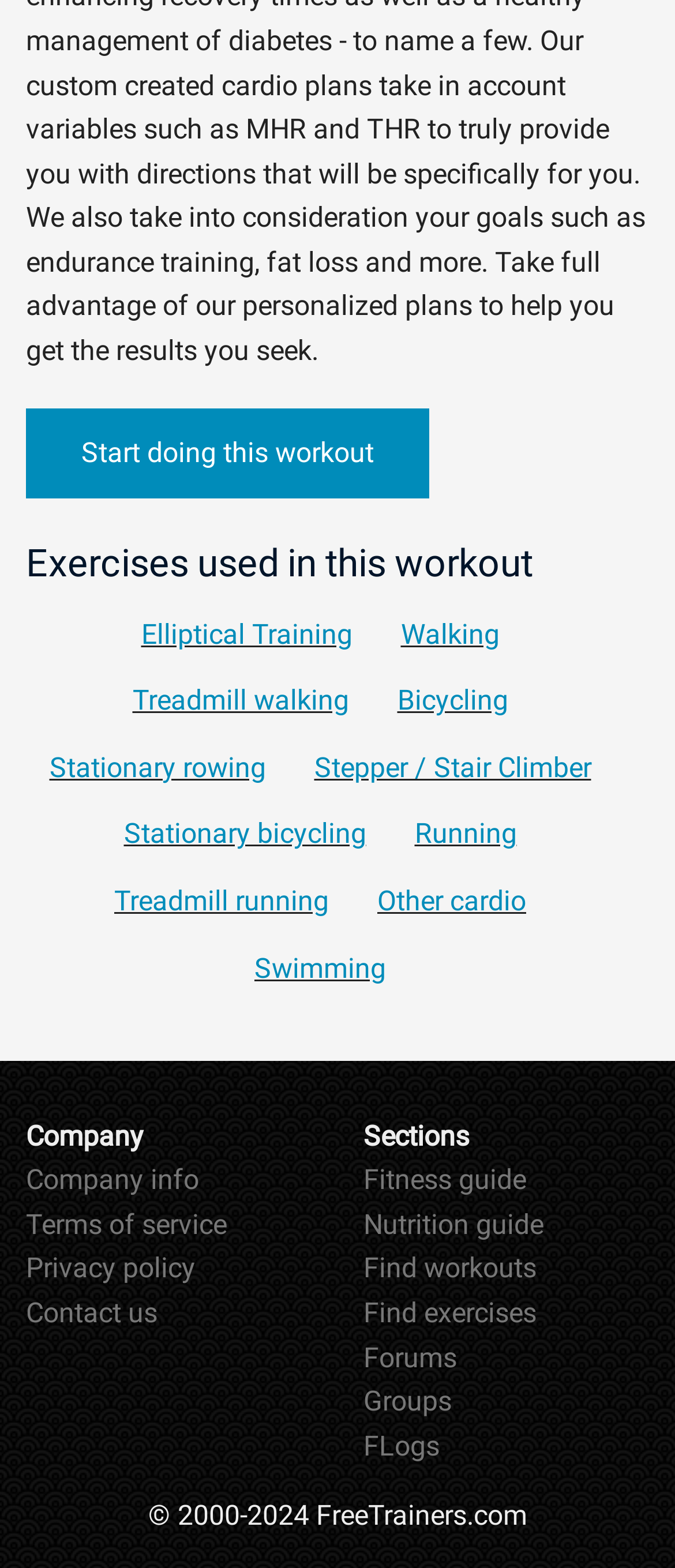Determine the bounding box coordinates of the clickable region to follow the instruction: "Start doing this workout".

[0.038, 0.278, 0.636, 0.299]